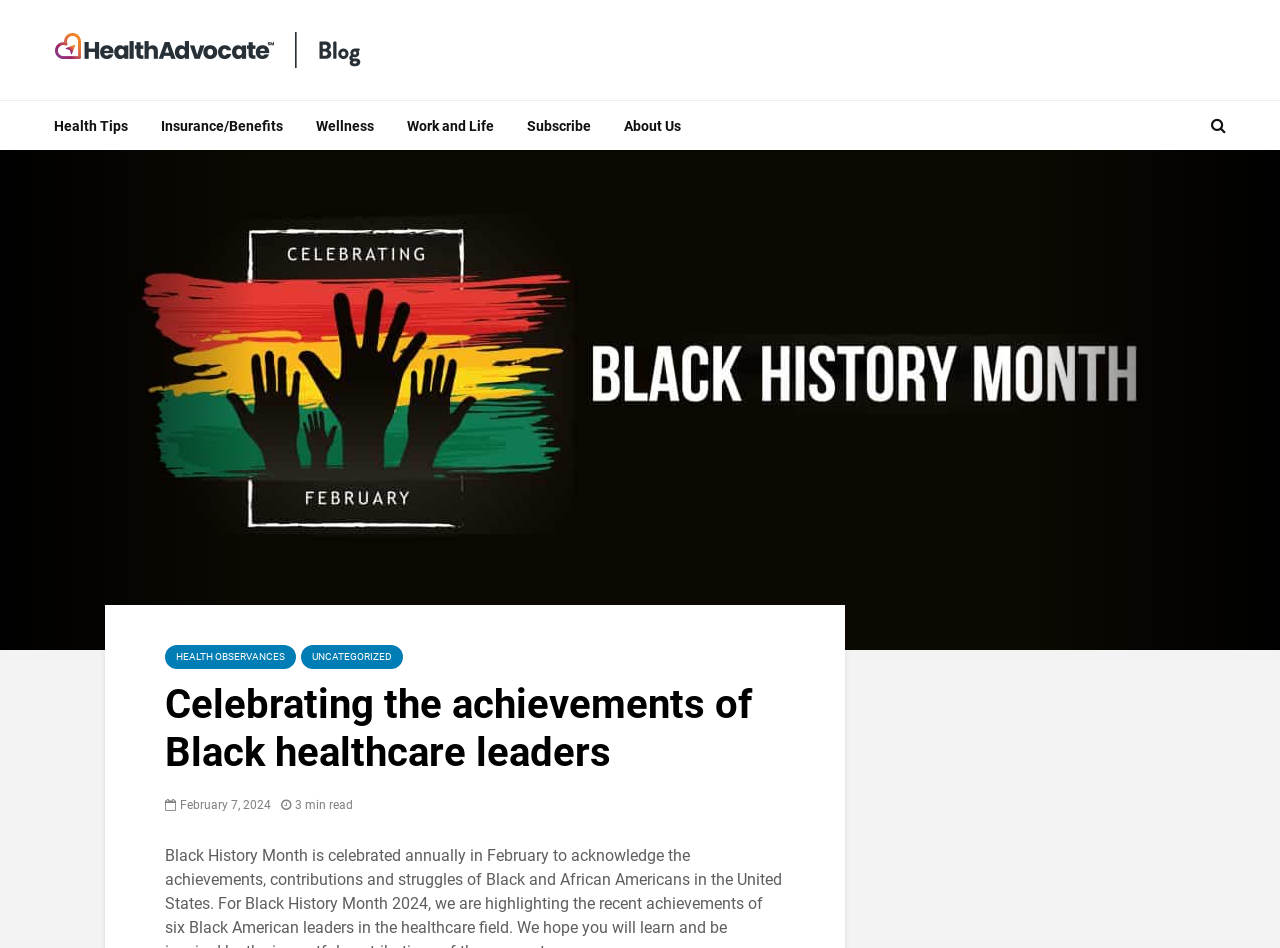Find and indicate the bounding box coordinates of the region you should select to follow the given instruction: "click on Health Tips".

[0.03, 0.107, 0.112, 0.159]